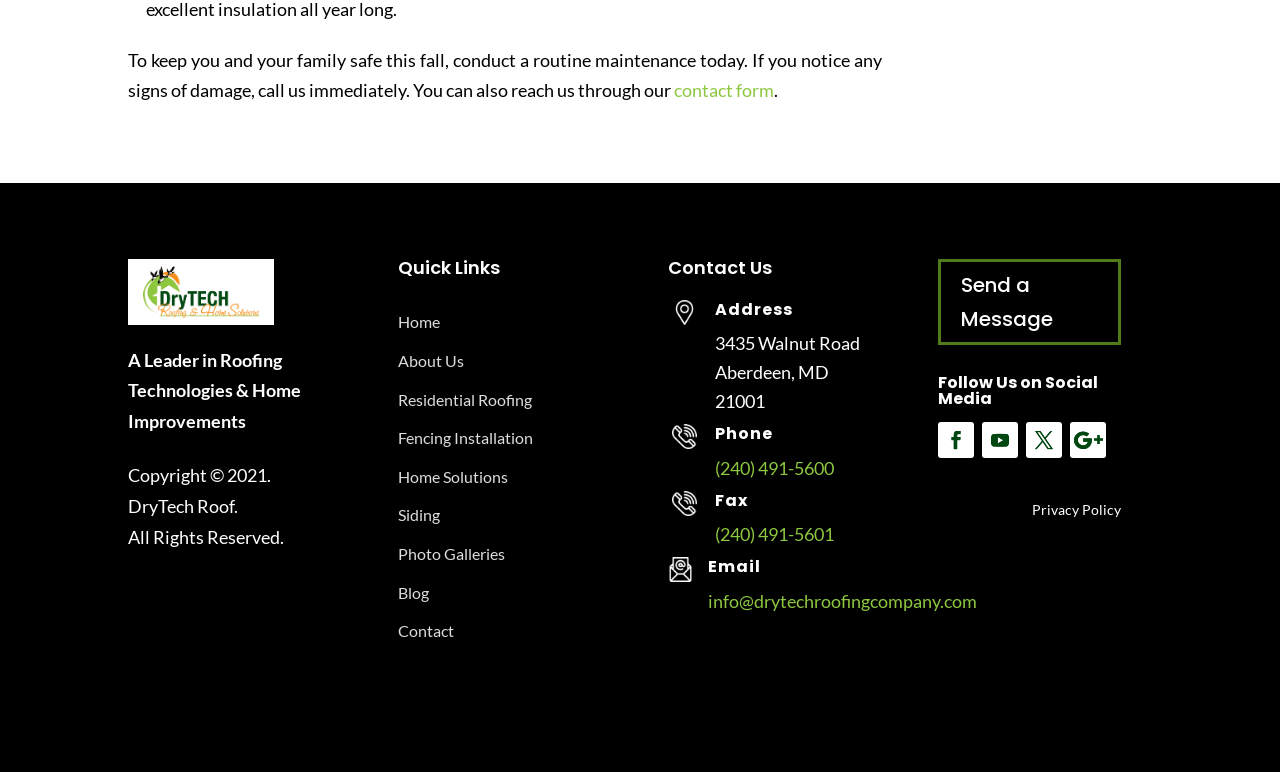Locate the UI element described as follows: "Follow". Return the bounding box coordinates as four float numbers between 0 and 1 in the order [left, top, right, bottom].

[0.733, 0.547, 0.761, 0.593]